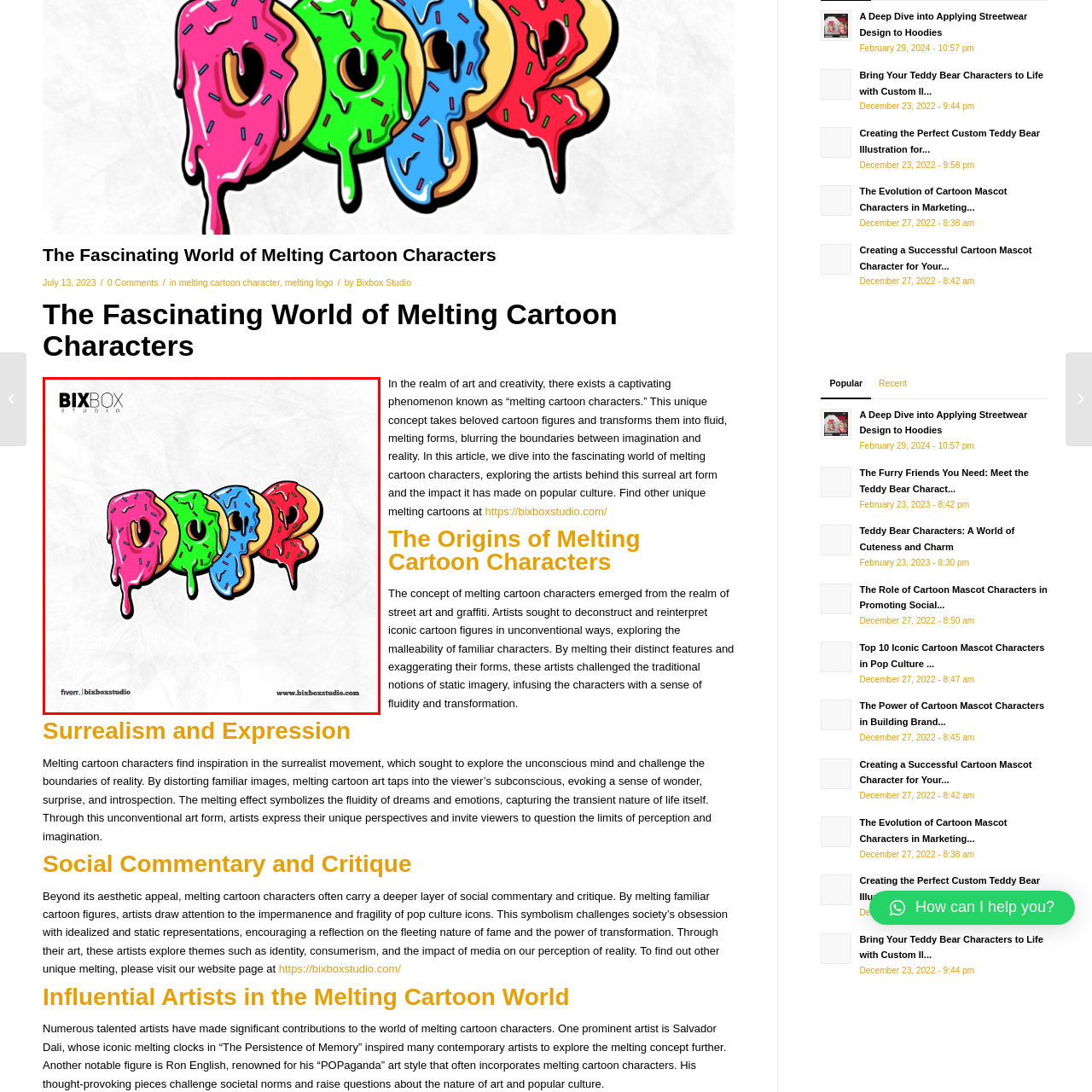Examine the image within the red border, What is the name of the studio that created the artwork? 
Please provide a one-word or one-phrase answer.

BIXBOX Studio